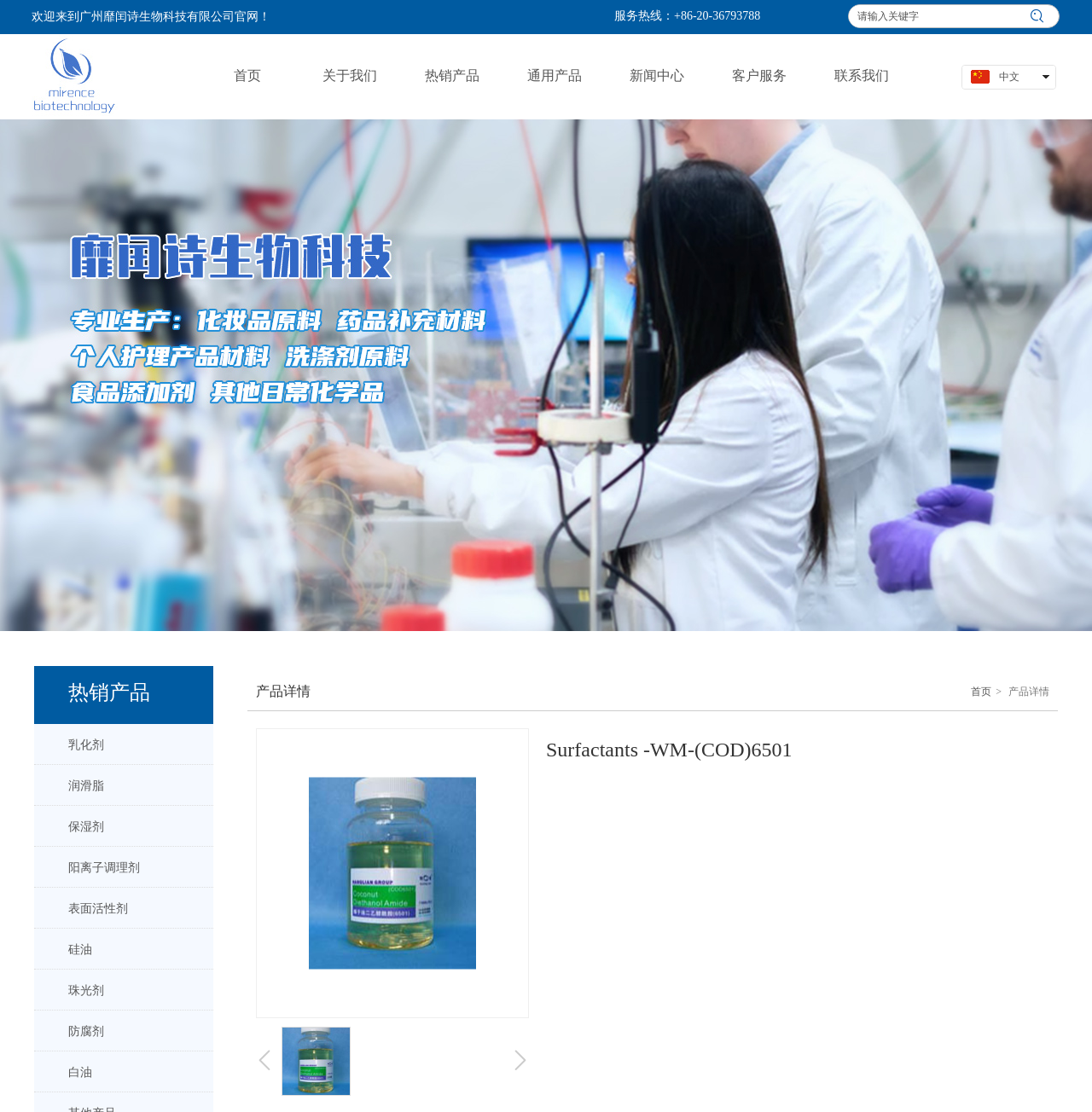Please pinpoint the bounding box coordinates for the region I should click to adhere to this instruction: "view news center".

[0.562, 0.031, 0.641, 0.107]